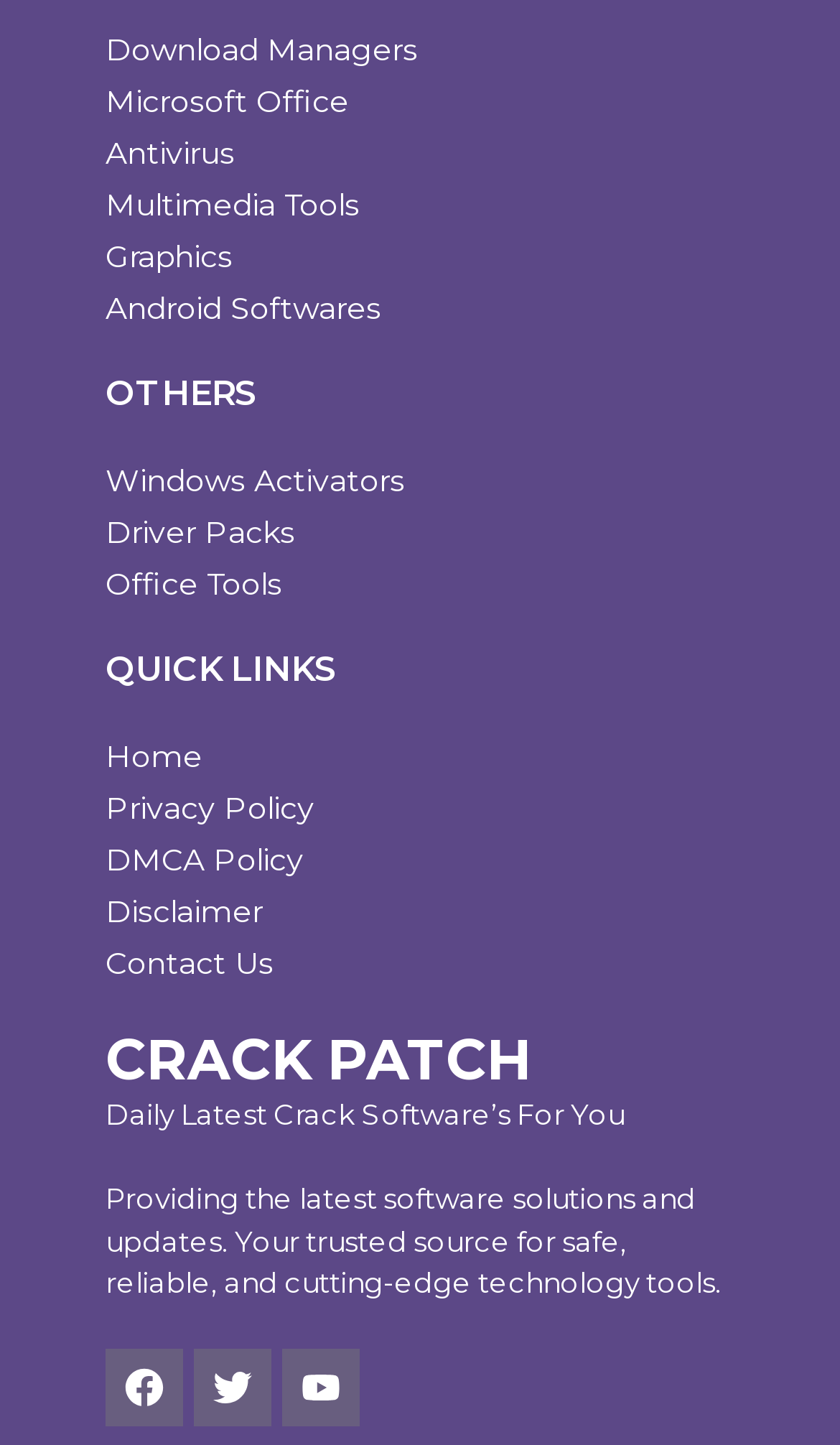What is the purpose of the 'QUICK LINKS' section?
From the image, respond with a single word or phrase.

Navigation